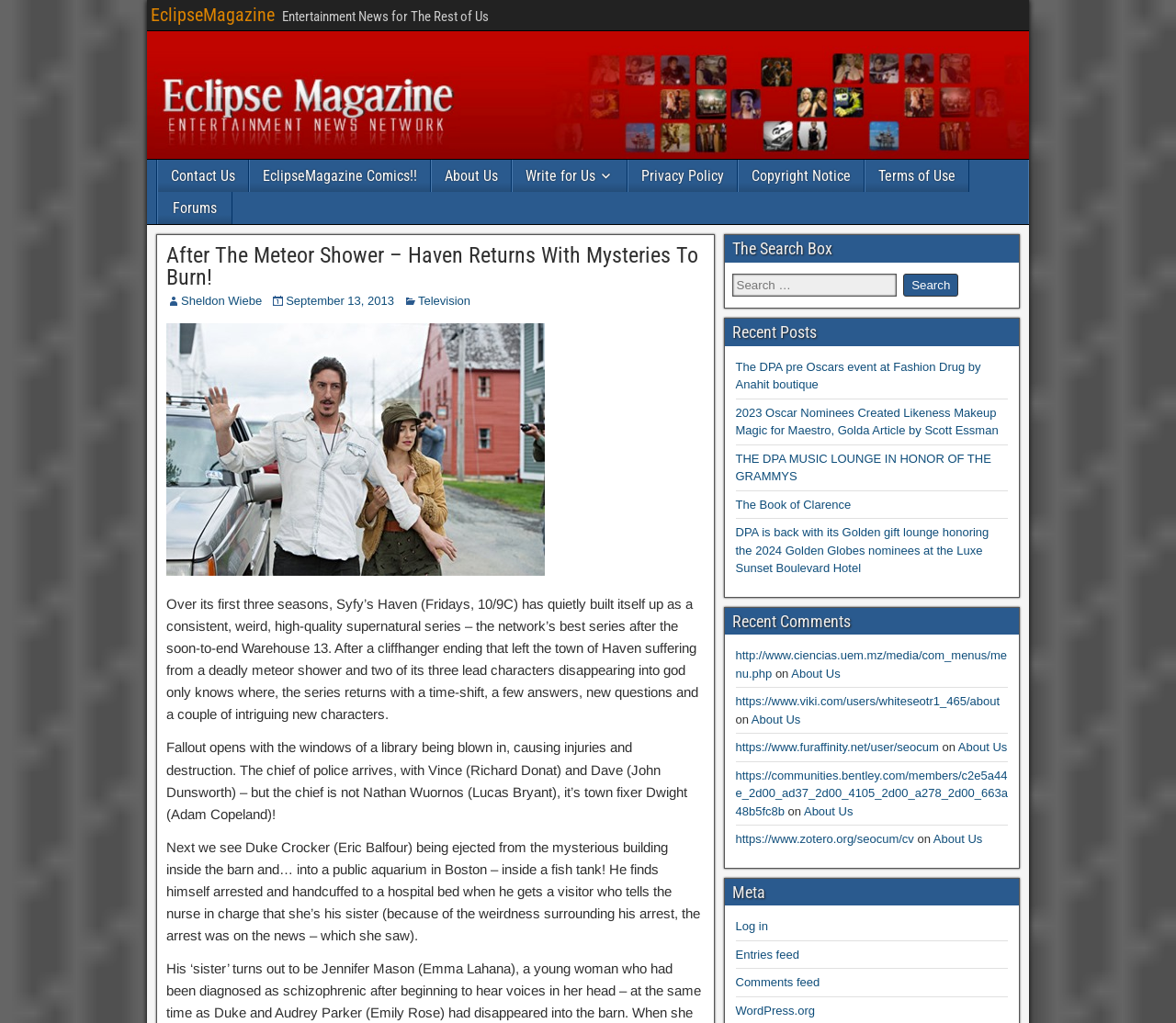Please give a concise answer to this question using a single word or phrase: 
What is the name of the TV series being discussed?

Haven